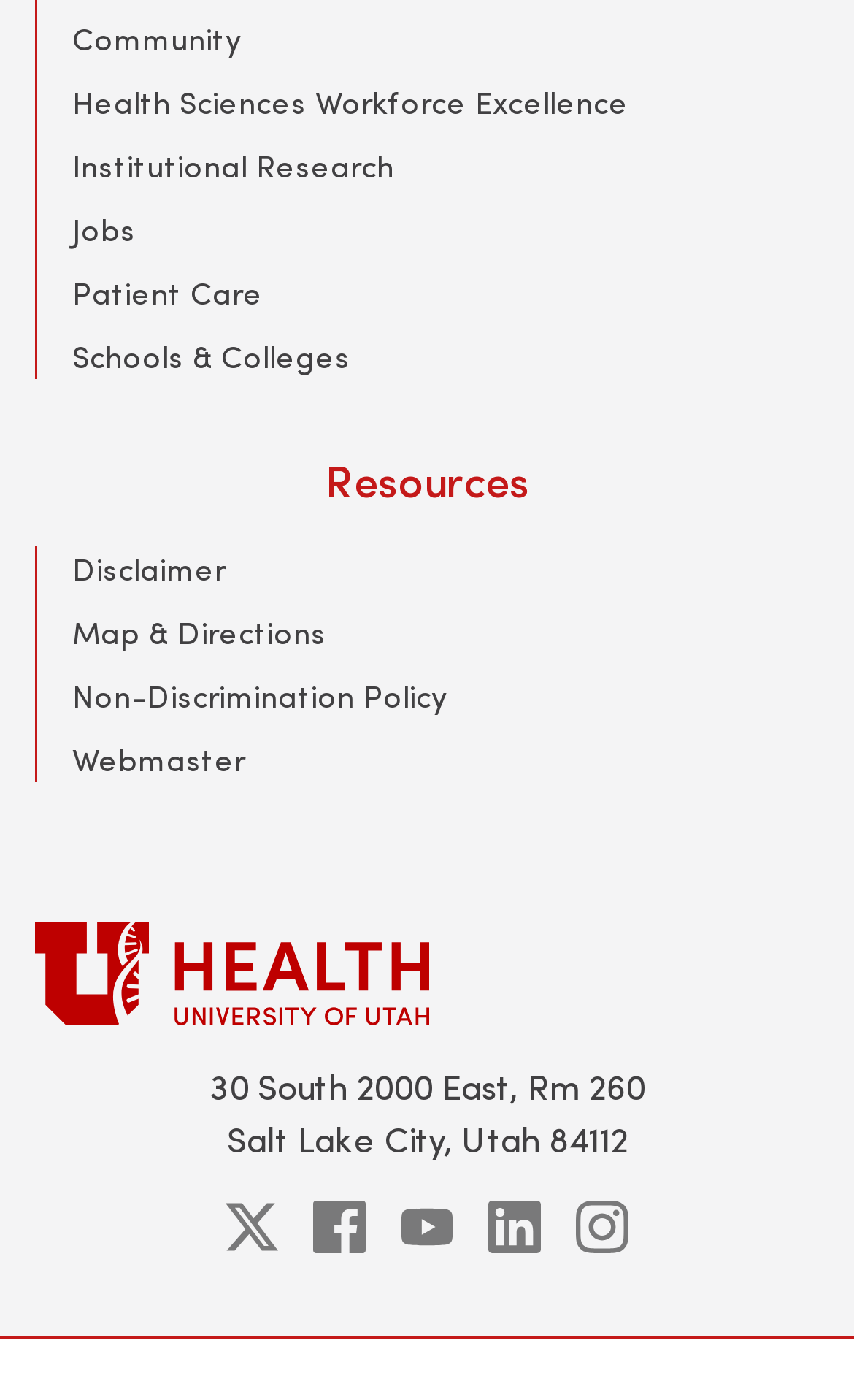How many social media links are at the bottom?
Provide a thorough and detailed answer to the question.

I counted the number of link elements at the bottom of the webpage, each with an image child element, and found that there are five social media links: twitter, facebook, youtube, linkedin, and instagram.